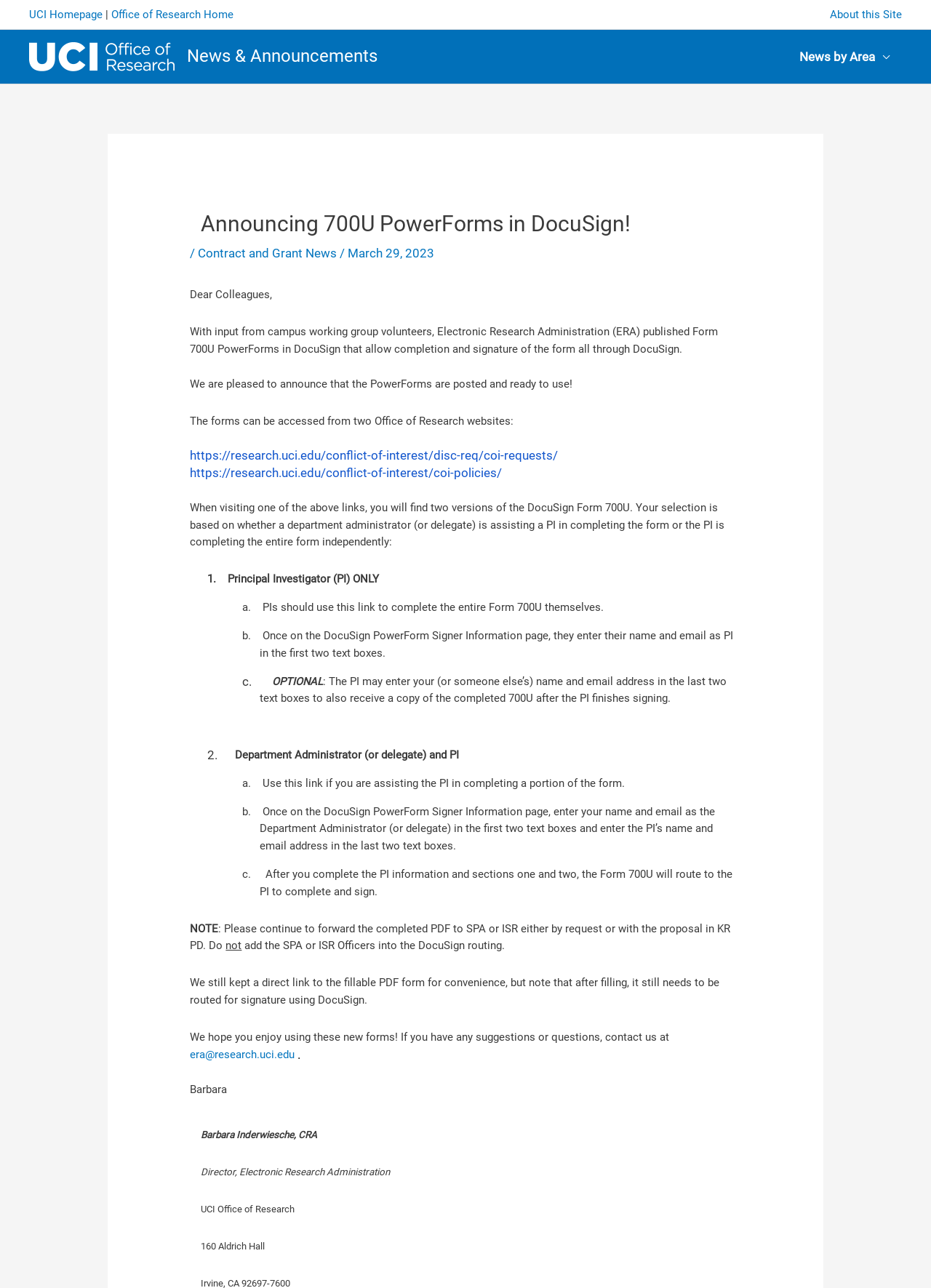Locate the bounding box coordinates of the element to click to perform the following action: 'Visit Office of Research Home'. The coordinates should be given as four float values between 0 and 1, in the form of [left, top, right, bottom].

[0.12, 0.006, 0.251, 0.016]